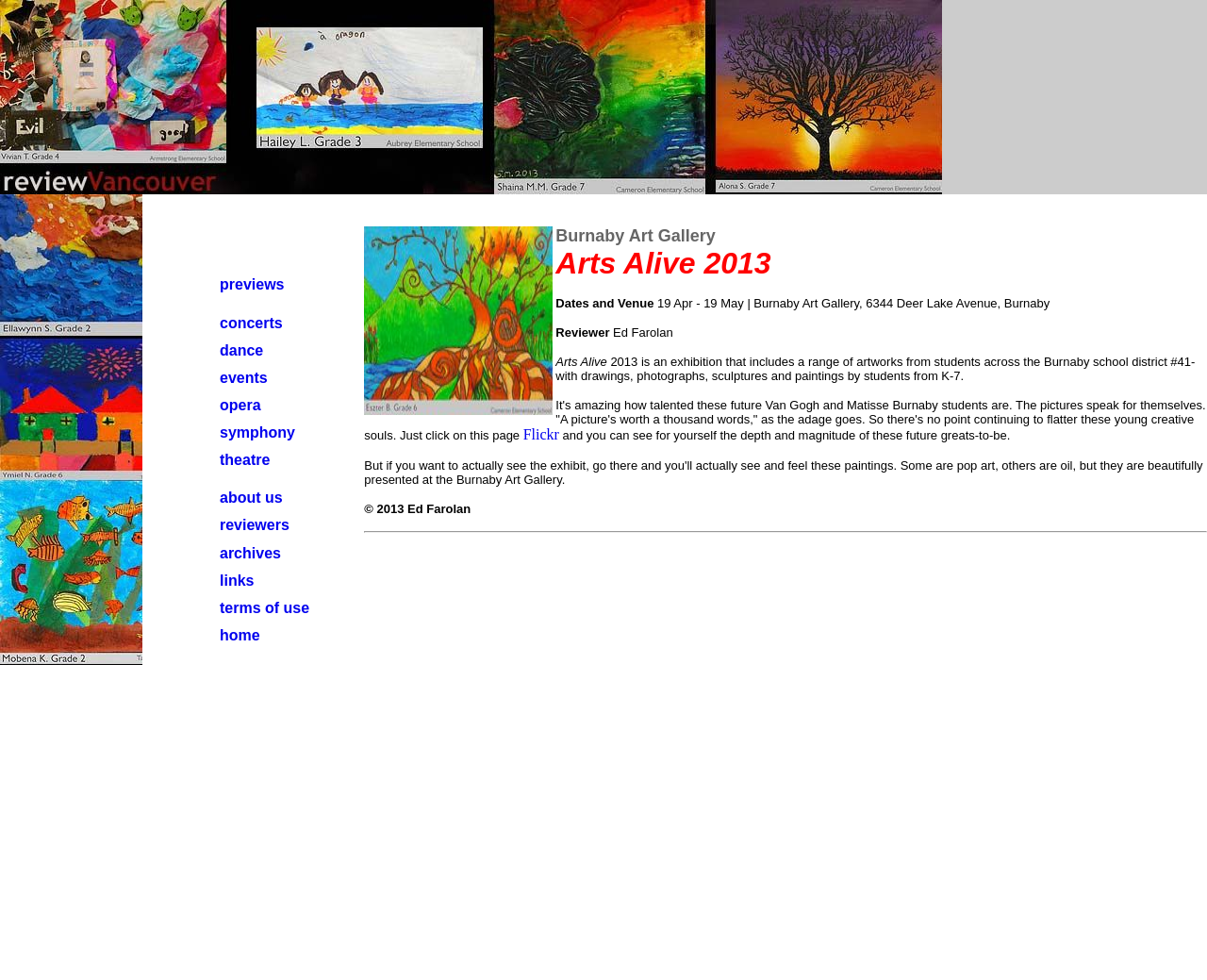Answer the question in a single word or phrase:
Where is the Burnaby Art Gallery located?

Deer Lake Avenue, Burnaby